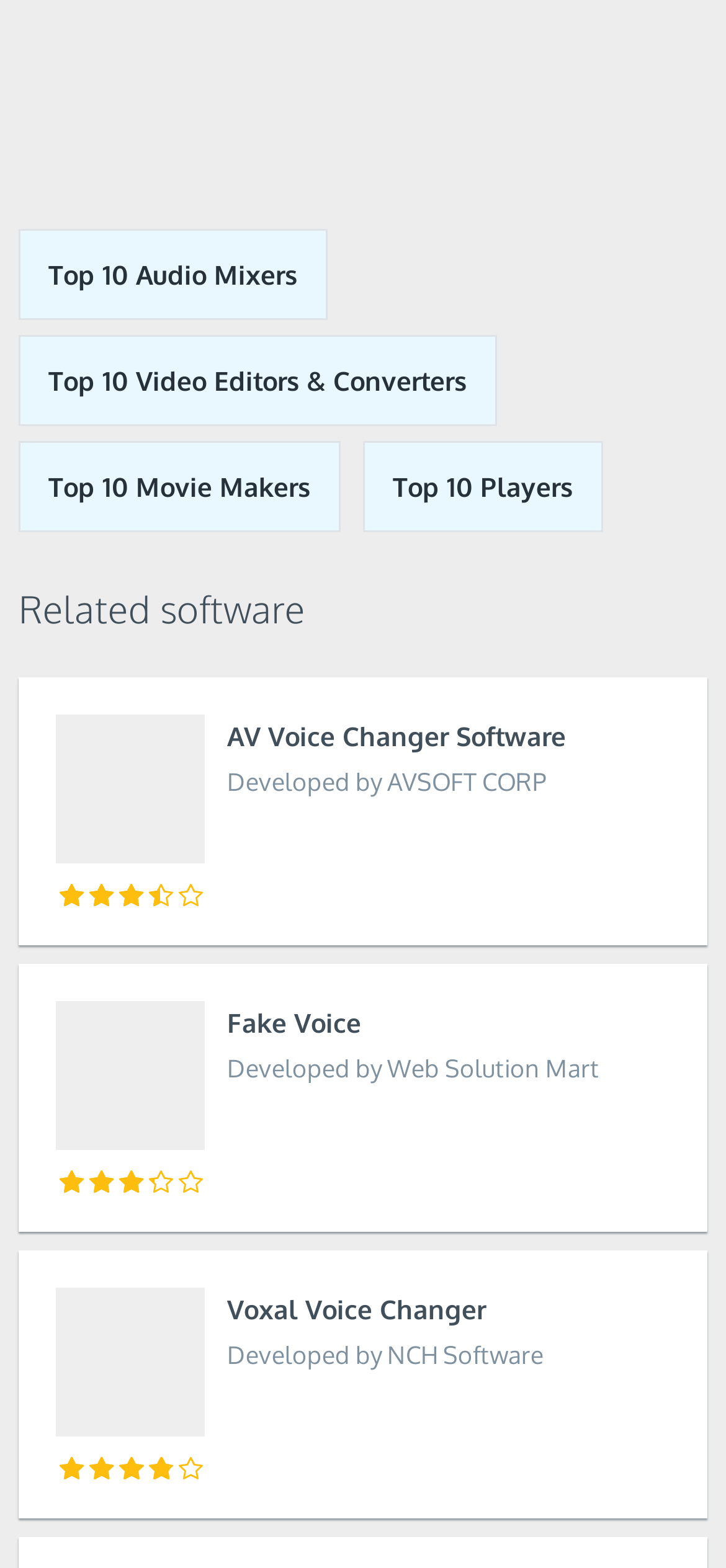Find the bounding box coordinates of the clickable area that will achieve the following instruction: "Explore Related software".

[0.026, 0.373, 0.974, 0.403]